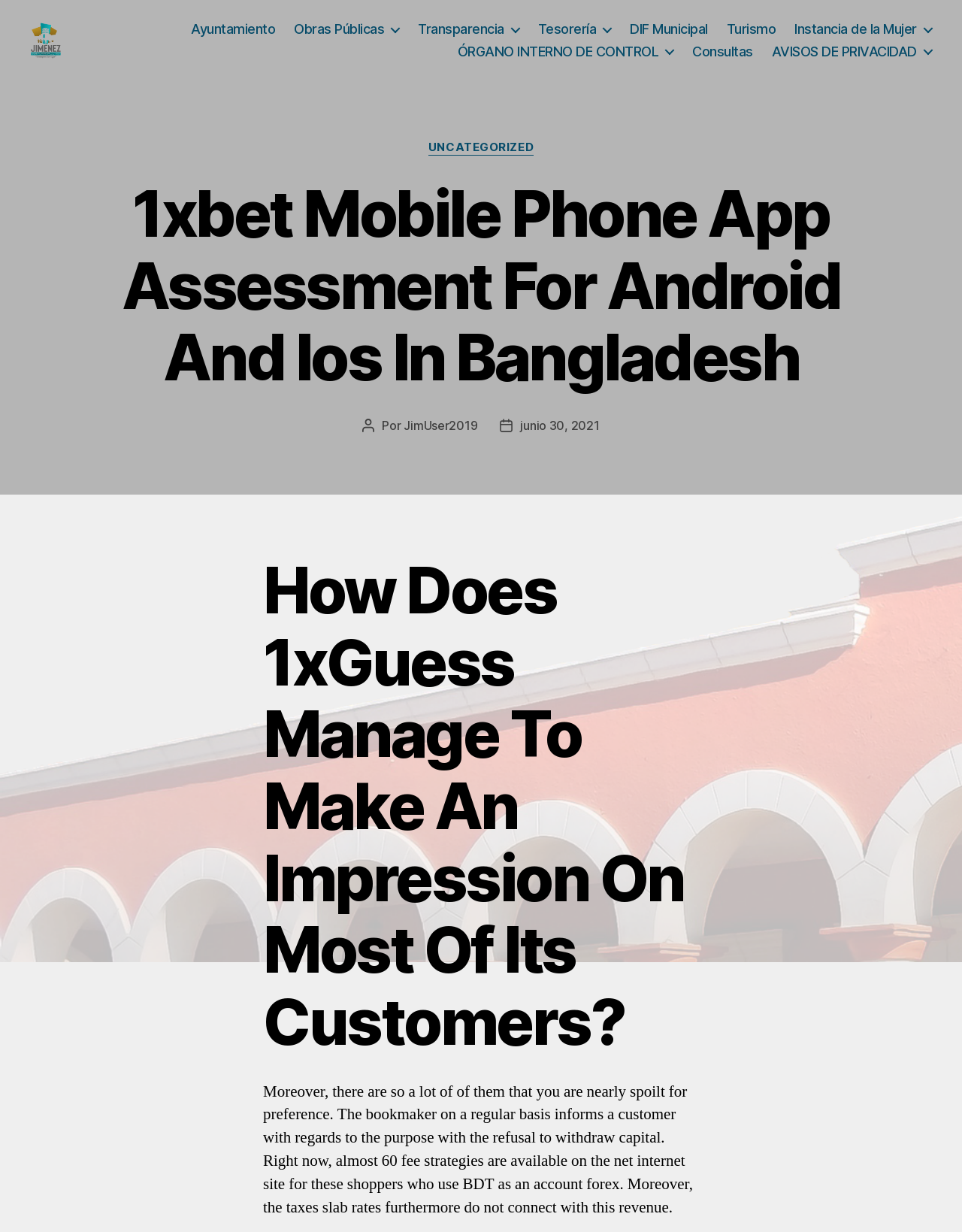Could you highlight the region that needs to be clicked to execute the instruction: "Click on the link to UNCATEGORIZED"?

[0.445, 0.12, 0.555, 0.132]